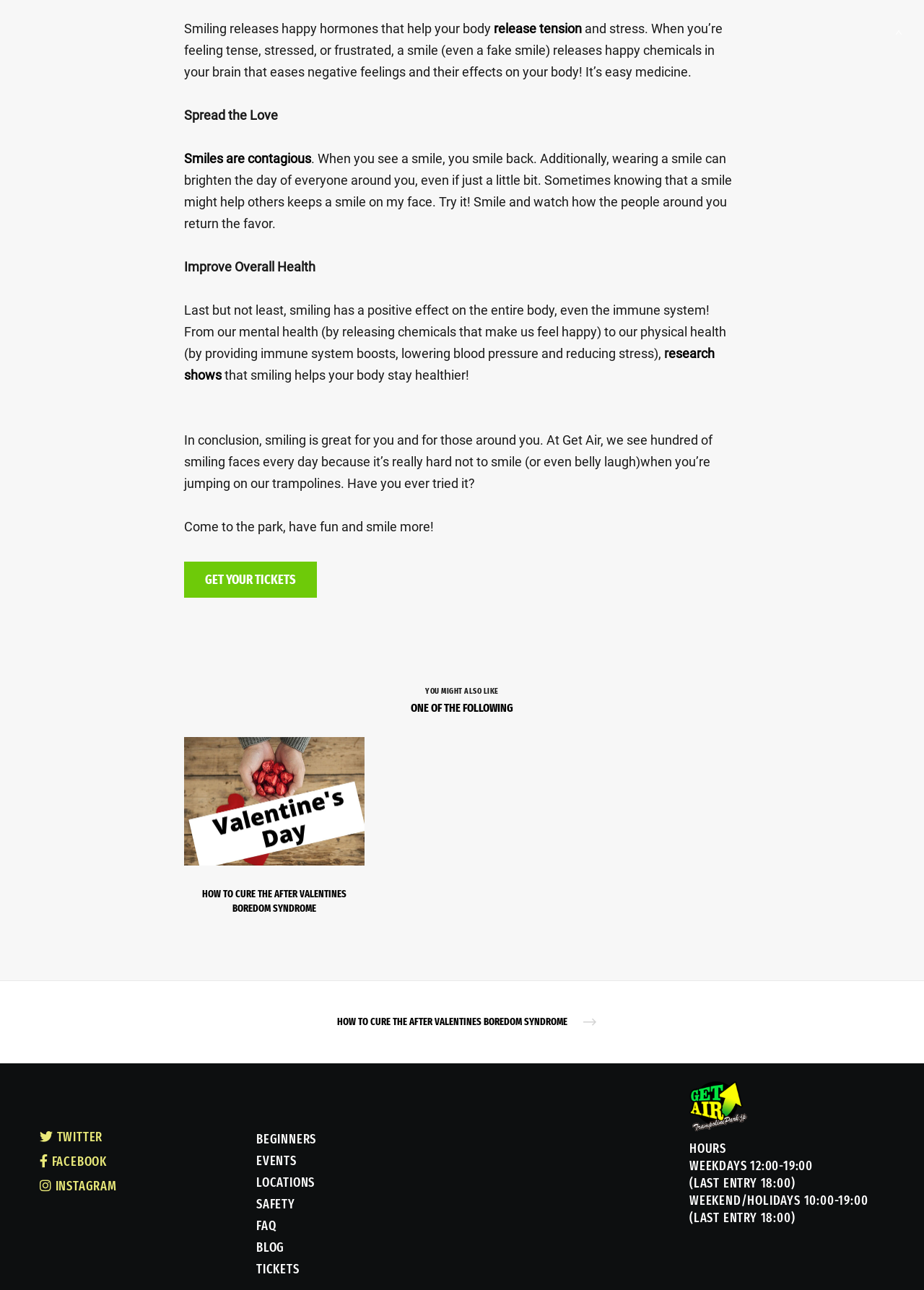What can you do at Get Air?
Provide a well-explained and detailed answer to the question.

The webpage mentions that at Get Air, you can jump on trampolines, which is a fun activity that can make you smile and laugh.